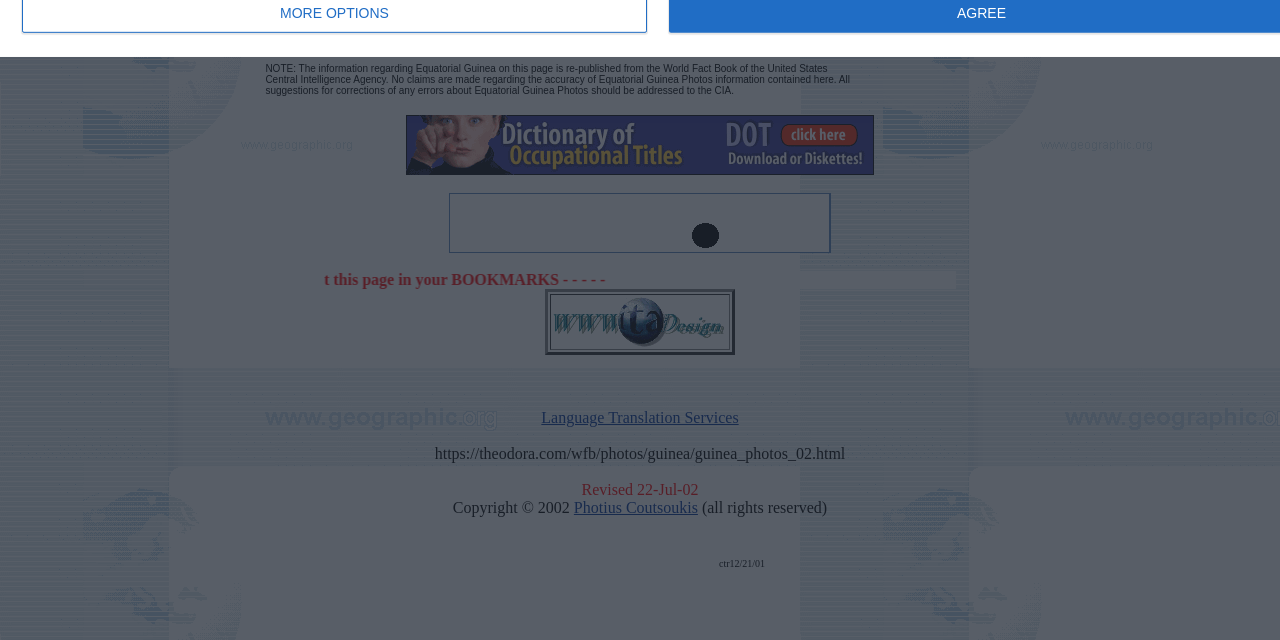Identify the bounding box for the UI element specified in this description: "Backup". The coordinates must be four float numbers between 0 and 1, formatted as [left, top, right, bottom].

None